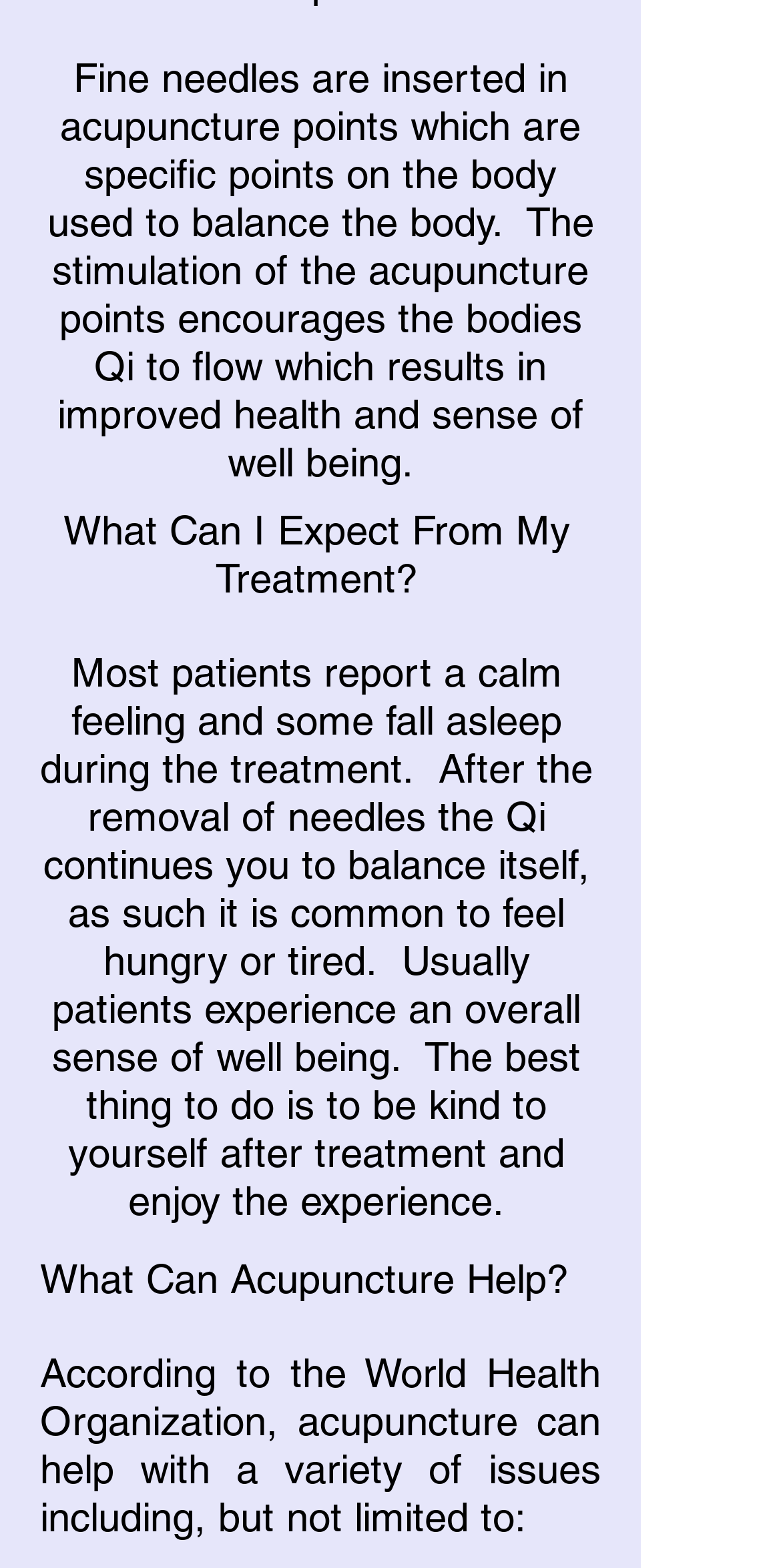Provide a short, one-word or phrase answer to the question below:
What organization recognizes acupuncture benefits?

World Health Organization